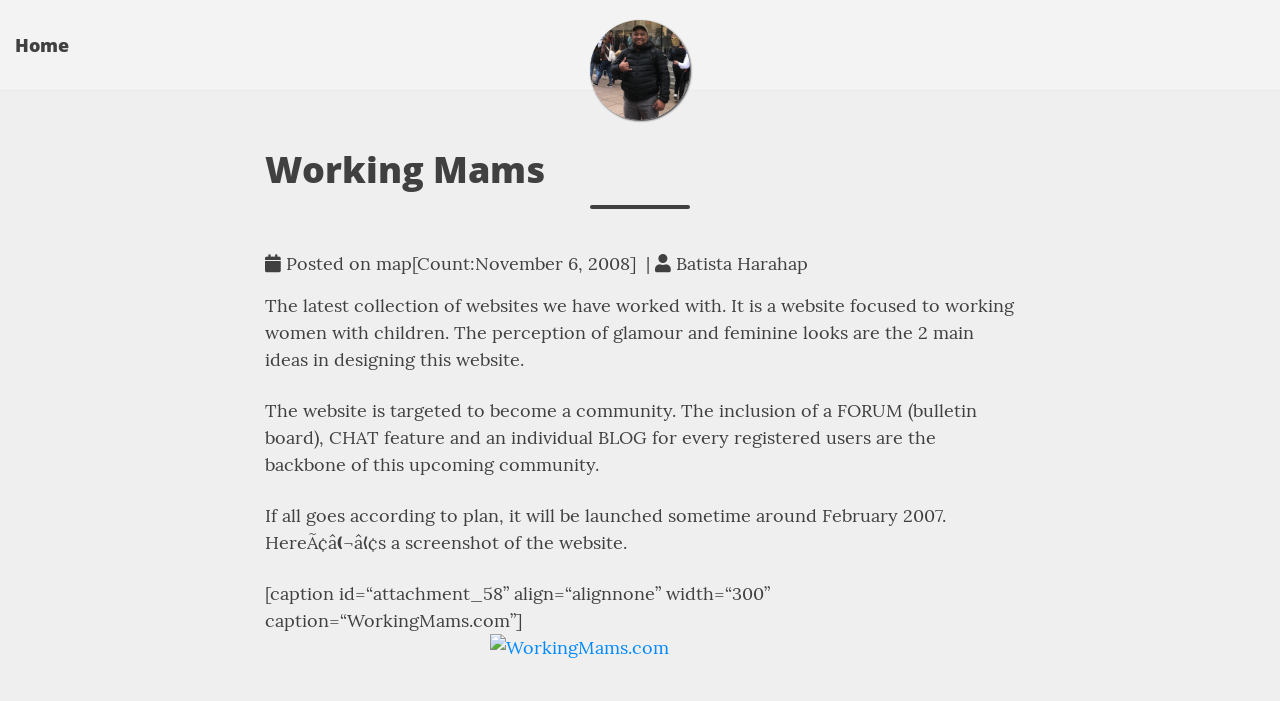Provide the bounding box coordinates in the format (top-left x, top-left y, bottom-right x, bottom-right y). All values are floating point numbers between 0 and 1. Determine the bounding box coordinate of the UI element described as: Home

[0.0, 0.029, 0.066, 0.1]